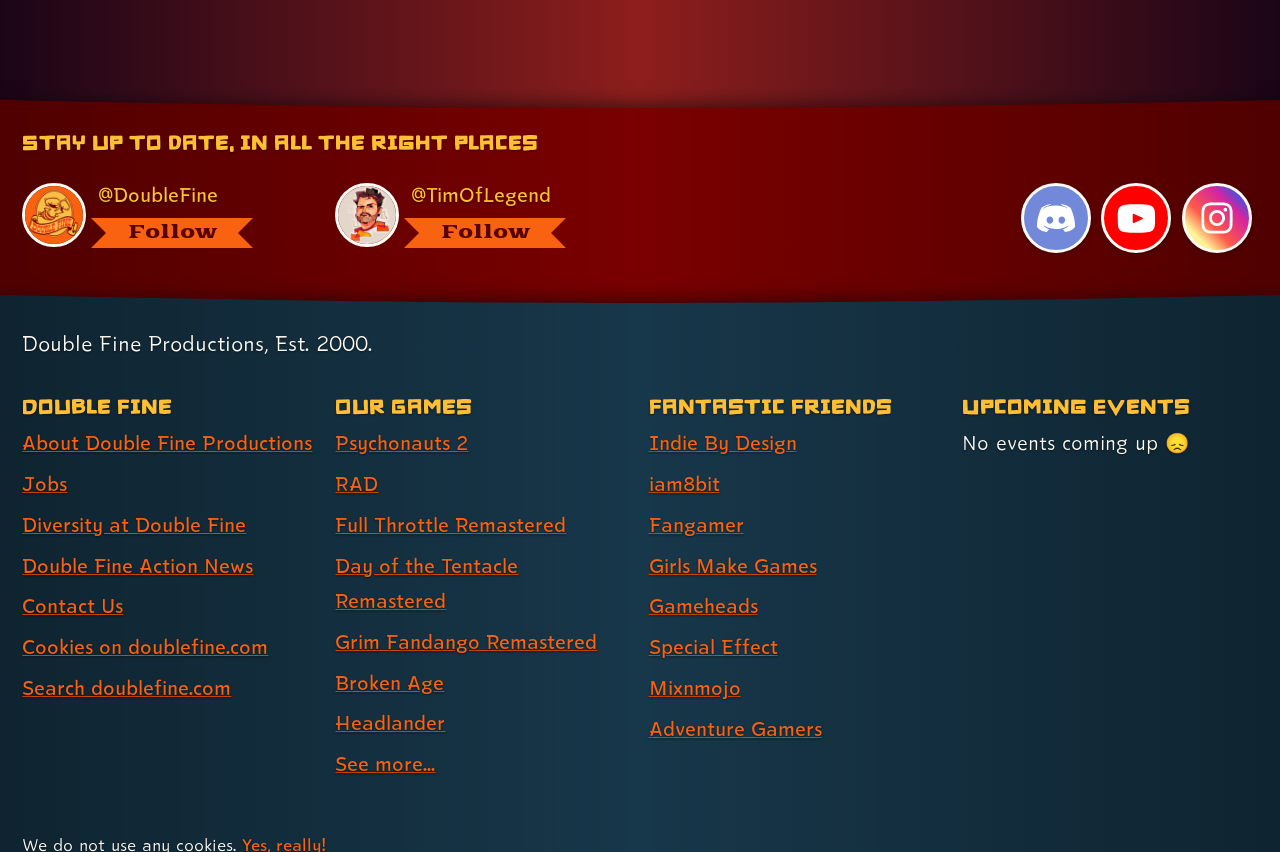Given the element description: "Day of the Tentacle Remastered", predict the bounding box coordinates of the UI element it refers to, using four float numbers between 0 and 1, i.e., [left, top, right, bottom].

[0.262, 0.644, 0.493, 0.727]